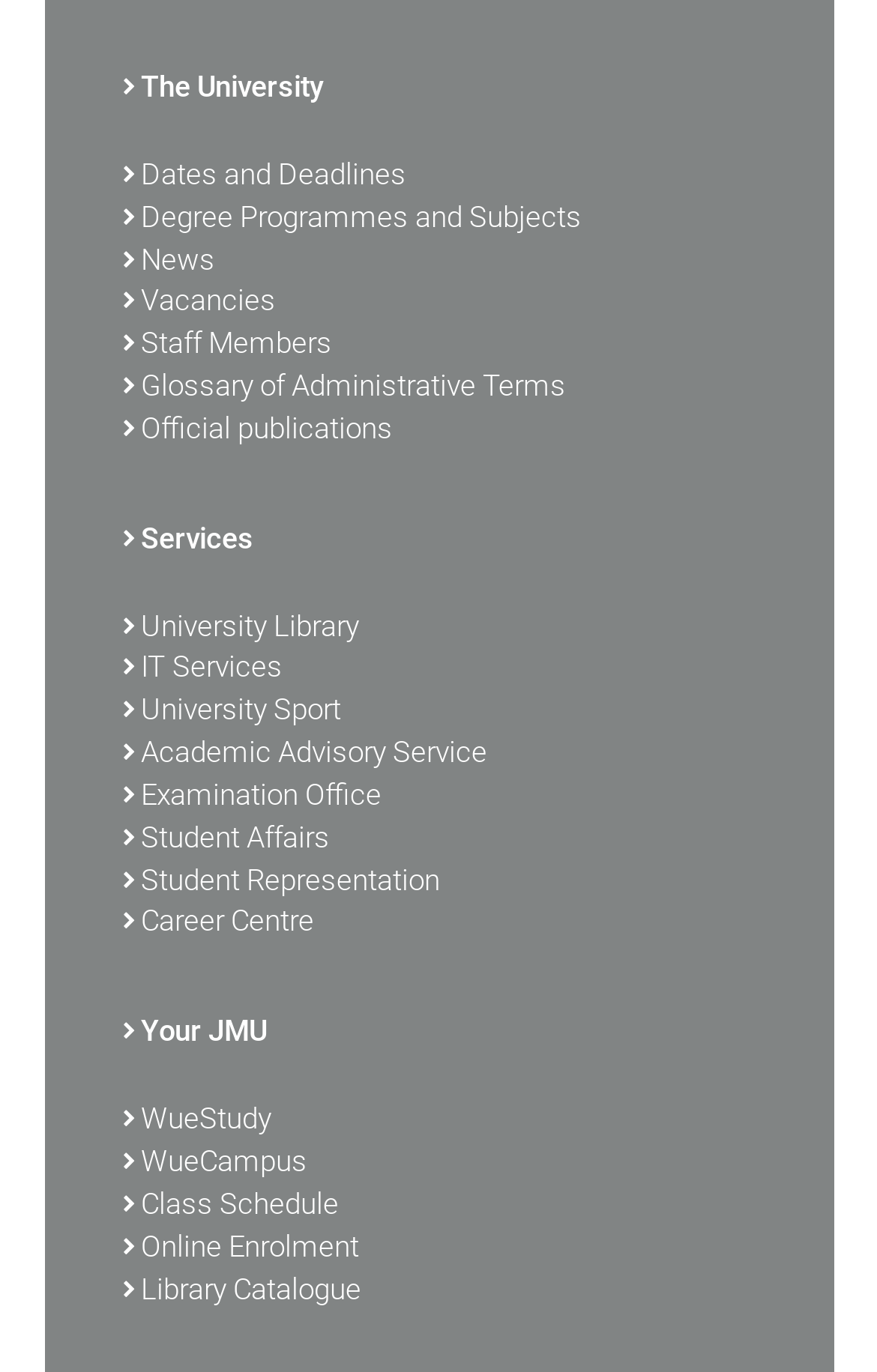Determine the bounding box coordinates for the HTML element described here: "News".

[0.14, 0.175, 0.86, 0.205]